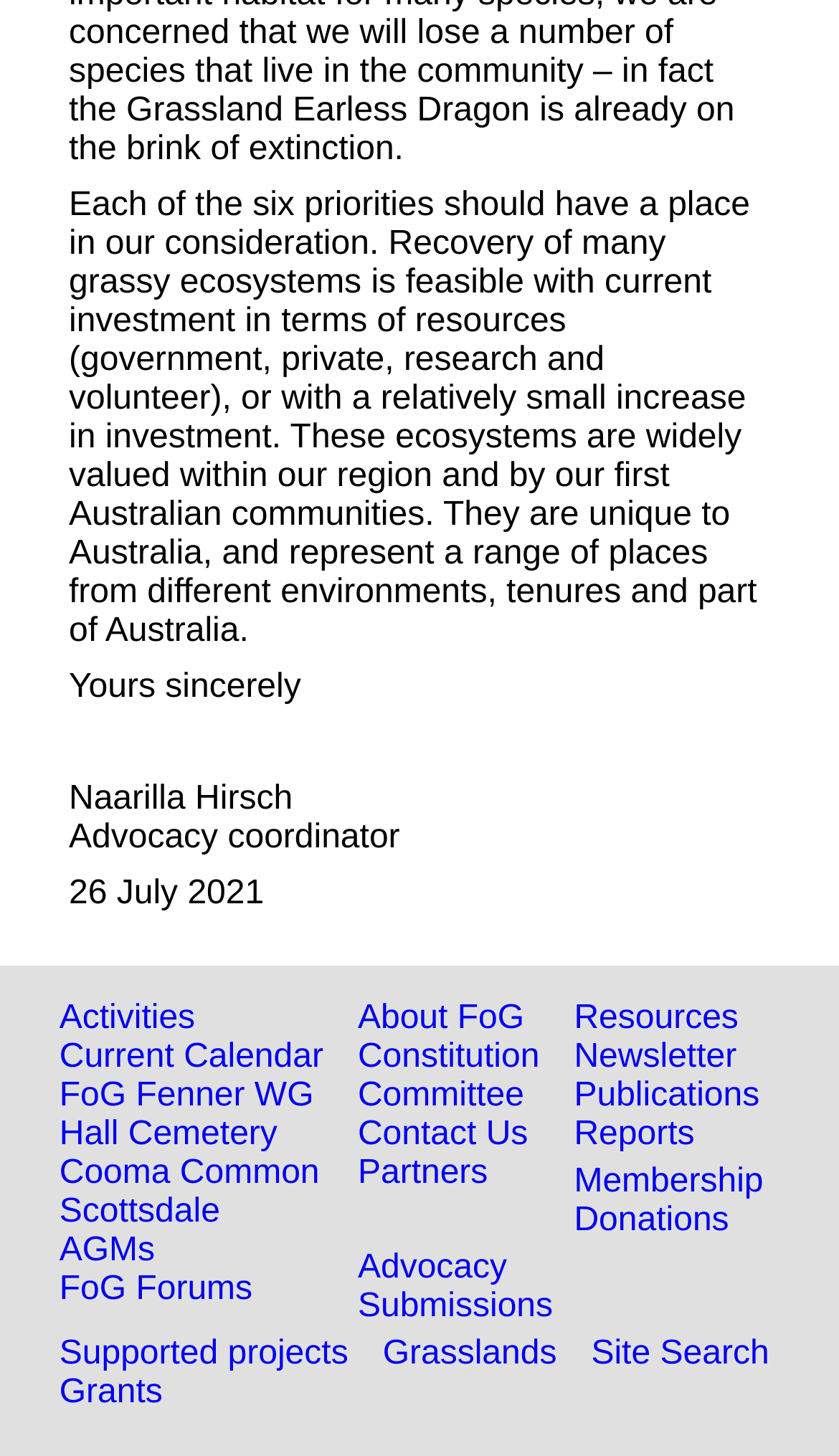Provide a brief response in the form of a single word or phrase:
What is the last link in the first section of navigation?

Supported projects